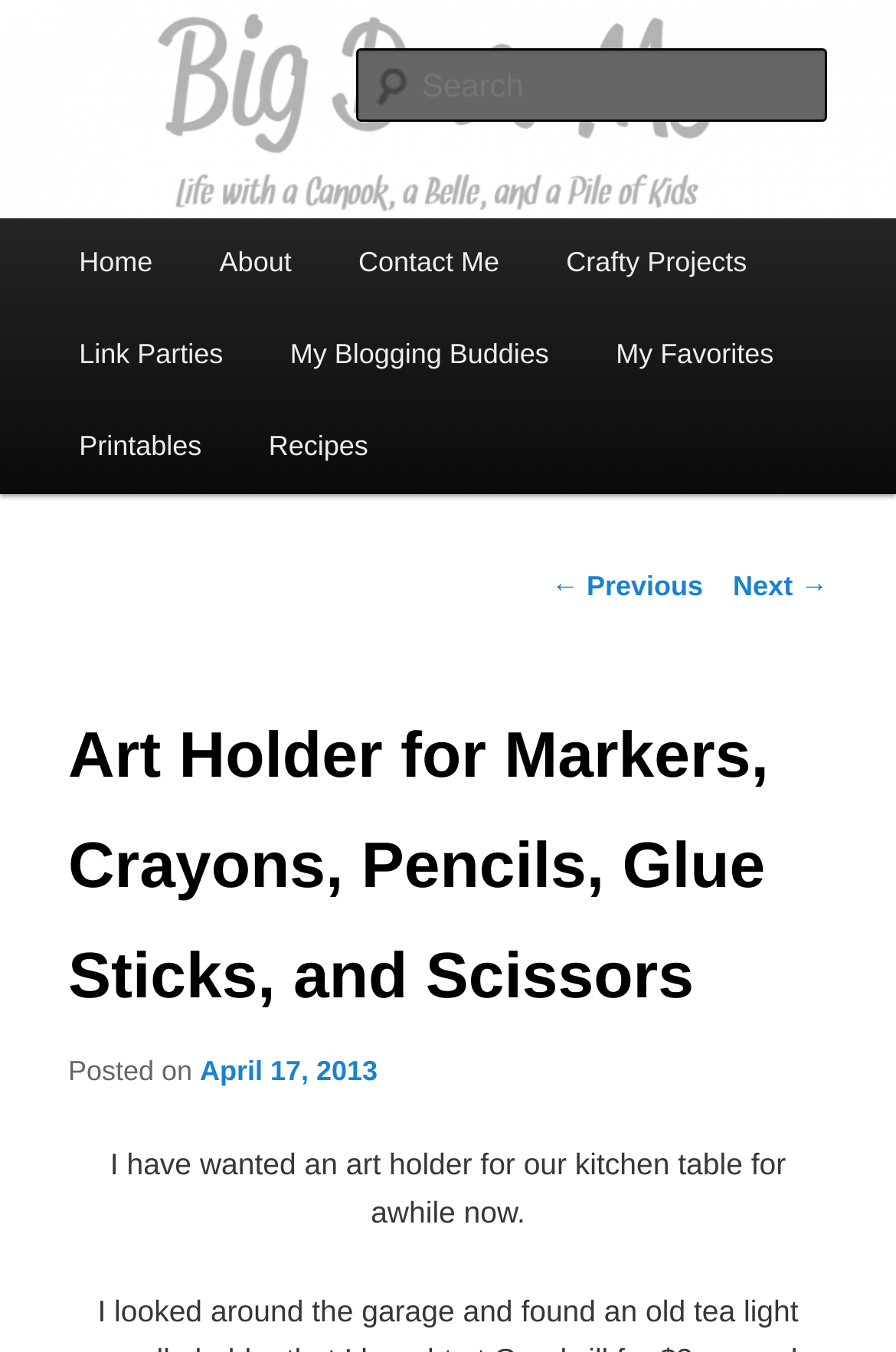Find the bounding box coordinates of the element to click in order to complete this instruction: "Read about the author". The bounding box coordinates must be four float numbers between 0 and 1, denoted as [left, top, right, bottom].

[0.208, 0.161, 0.363, 0.229]